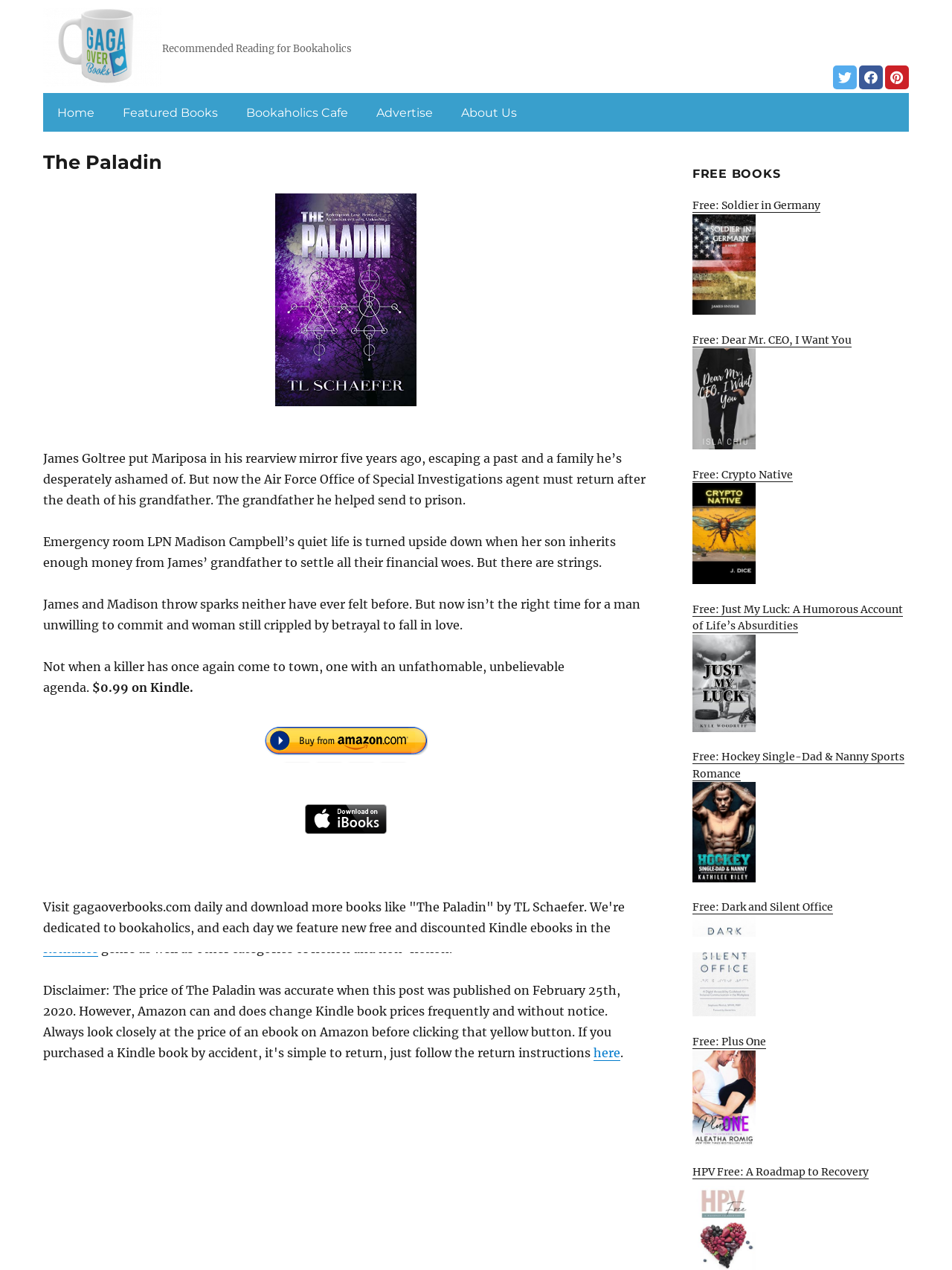What is the price of the book on Kindle?
Respond with a short answer, either a single word or a phrase, based on the image.

$0.99